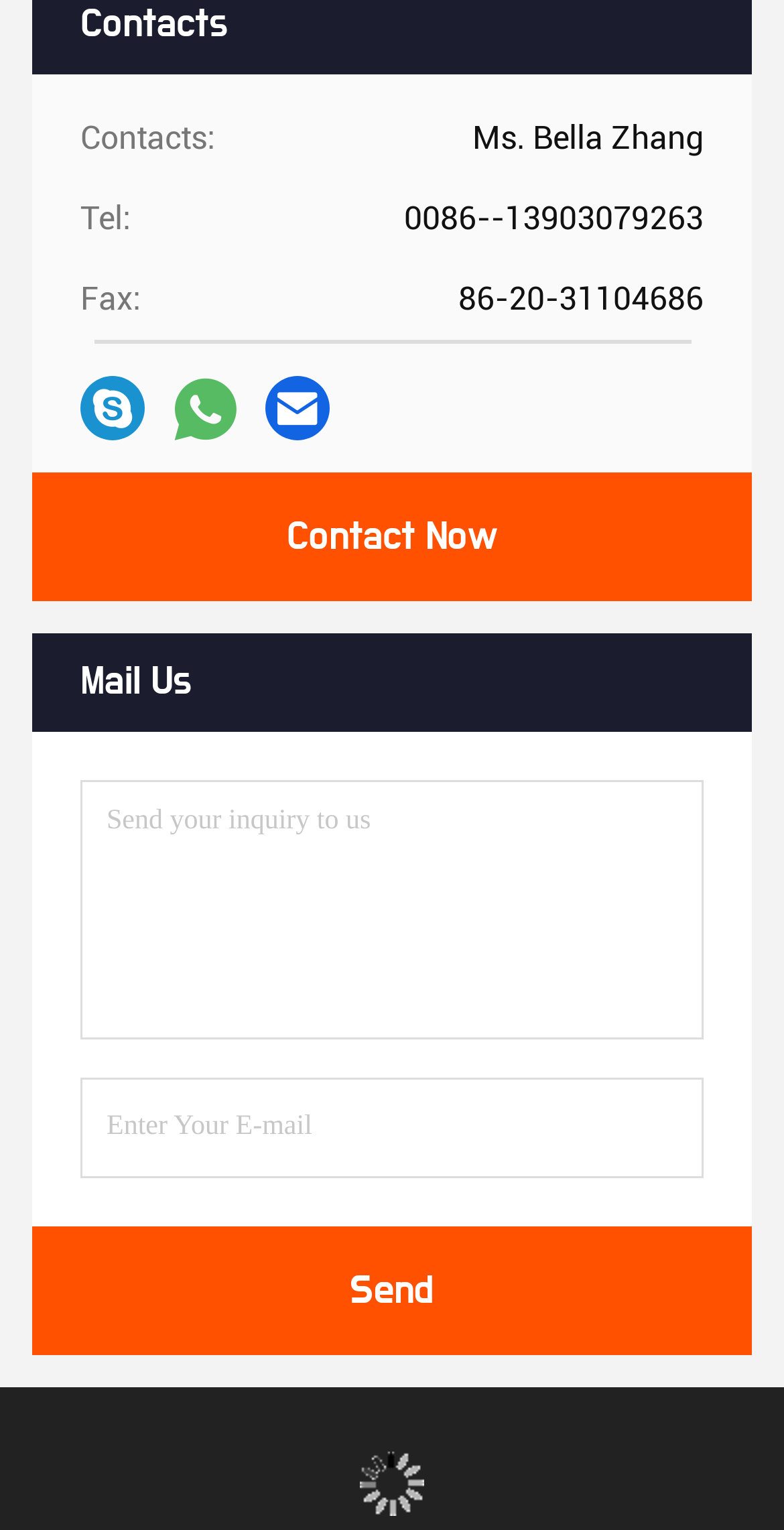Find the bounding box coordinates for the HTML element described in this sentence: "Tel: 0086--13903079263". Provide the coordinates as four float numbers between 0 and 1, in the format [left, top, right, bottom].

[0.103, 0.117, 0.897, 0.17]